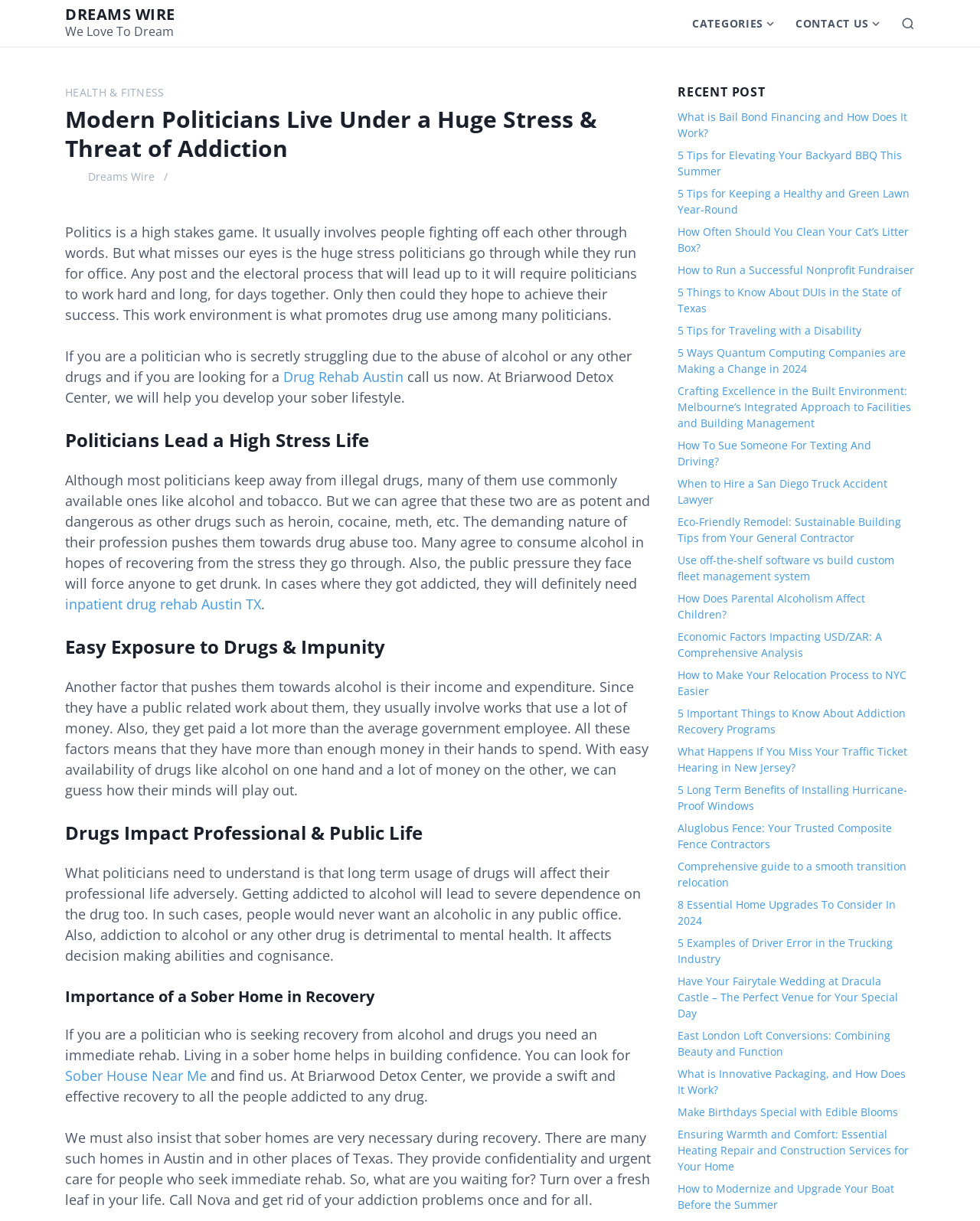What is the title of the first heading on the webpage?
Based on the screenshot, provide your answer in one word or phrase.

Modern Politicians Live Under a Huge Stress & Threat of Addiction